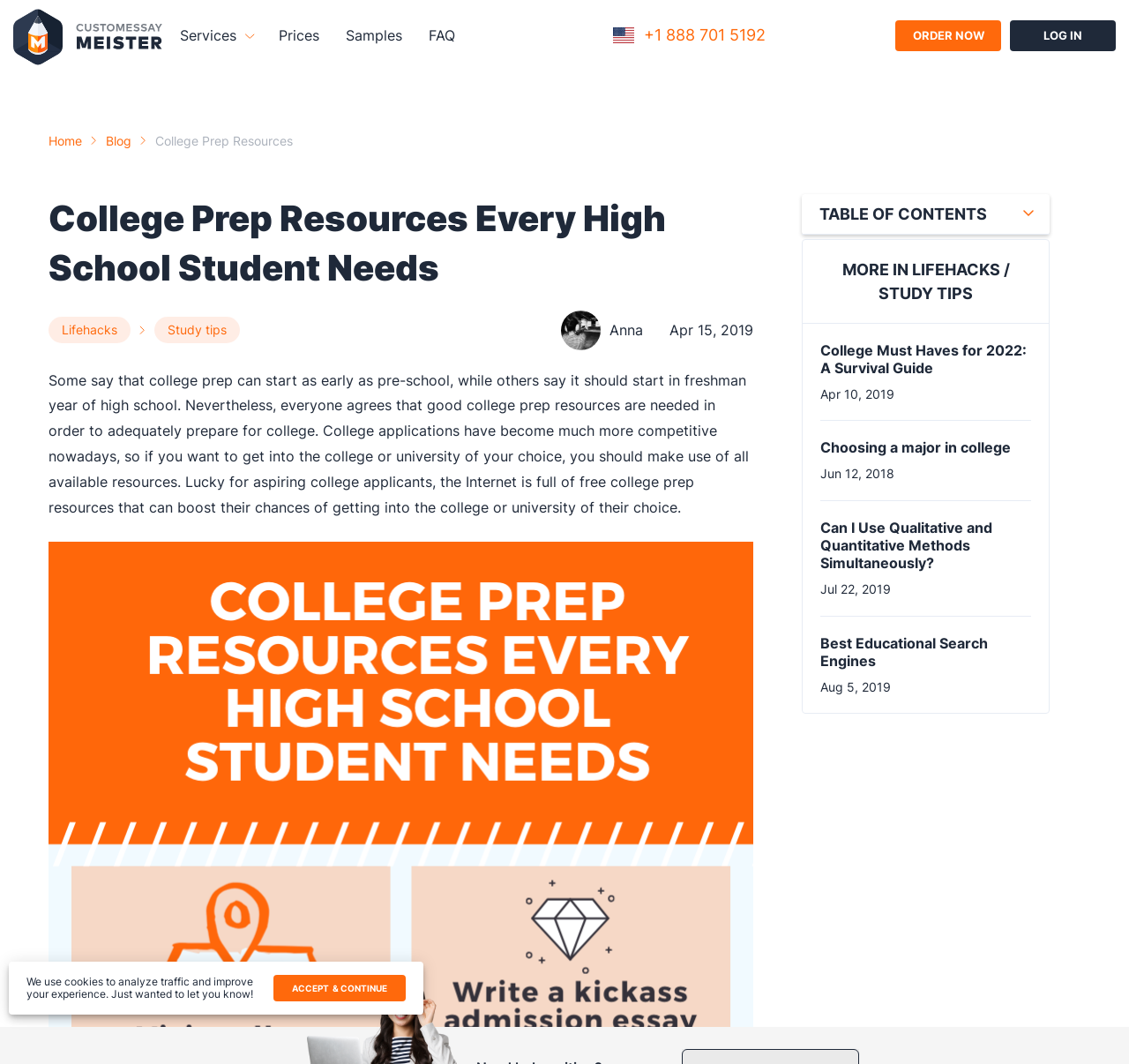Find the bounding box coordinates of the element's region that should be clicked in order to follow the given instruction: "Visit the College Prep Resources page". The coordinates should consist of four float numbers between 0 and 1, i.e., [left, top, right, bottom].

[0.138, 0.124, 0.259, 0.141]